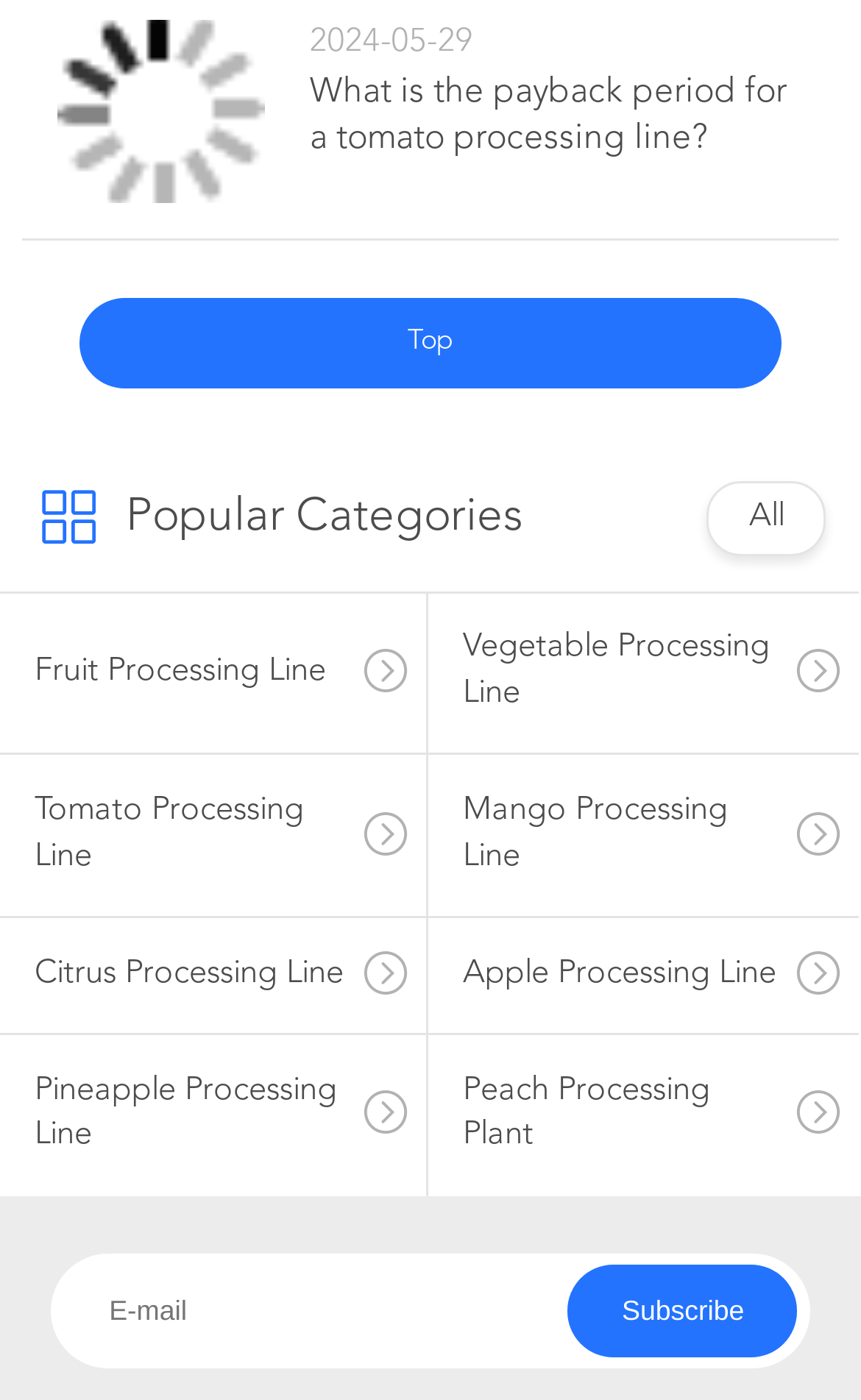Determine the bounding box coordinates of the clickable element to complete this instruction: "Click on the link to learn about the payback period for a tomato processing line". Provide the coordinates in the format of four float numbers between 0 and 1, [left, top, right, bottom].

[0.067, 0.014, 0.307, 0.145]